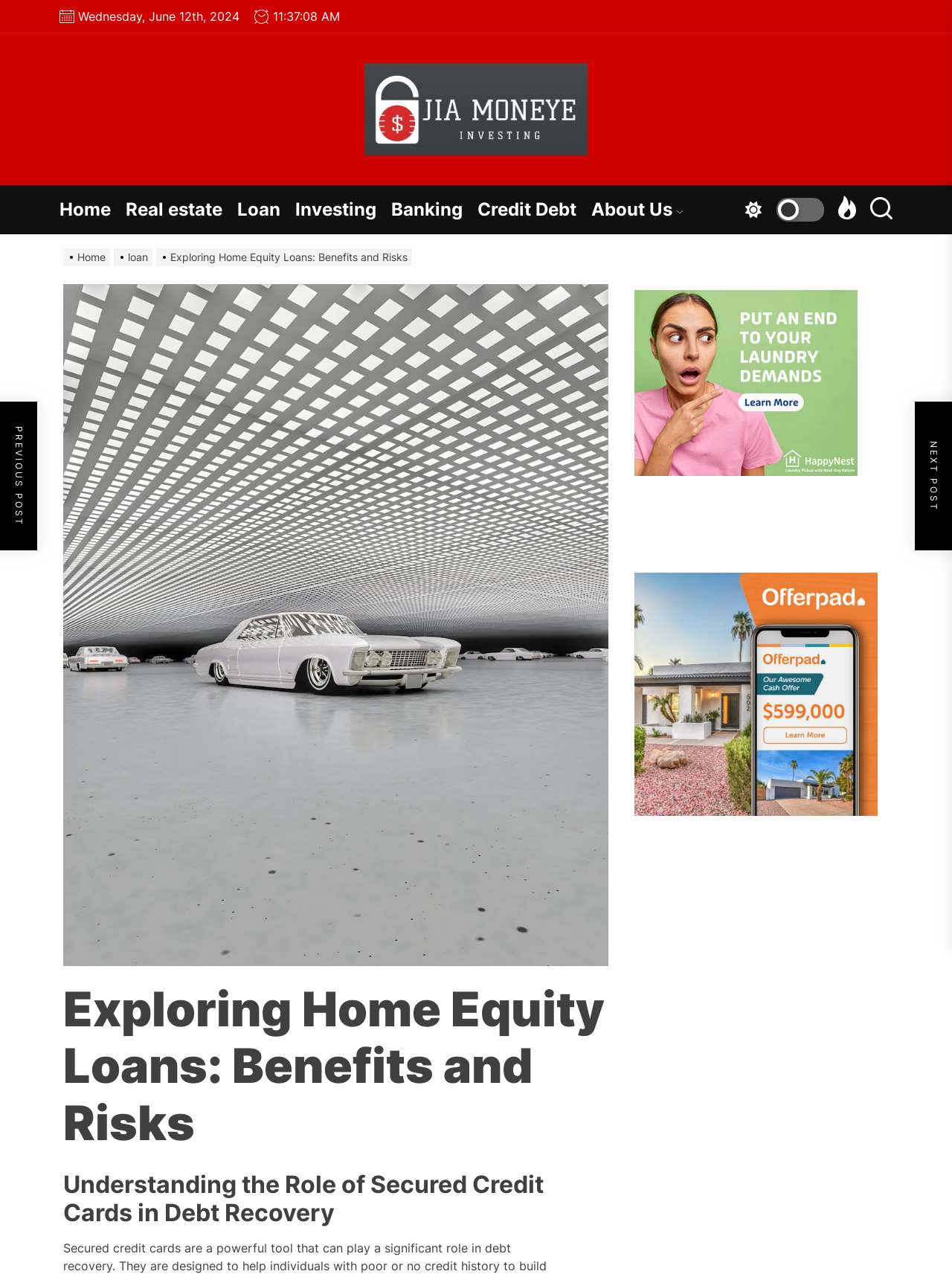What is the image below the breadcrumbs?
Please elaborate on the answer to the question with detailed information.

I found the image below the breadcrumbs by looking at the webpage structure, where an image is displayed below the breadcrumbs navigation, and its description is 'a white car parked in a parking garage'.